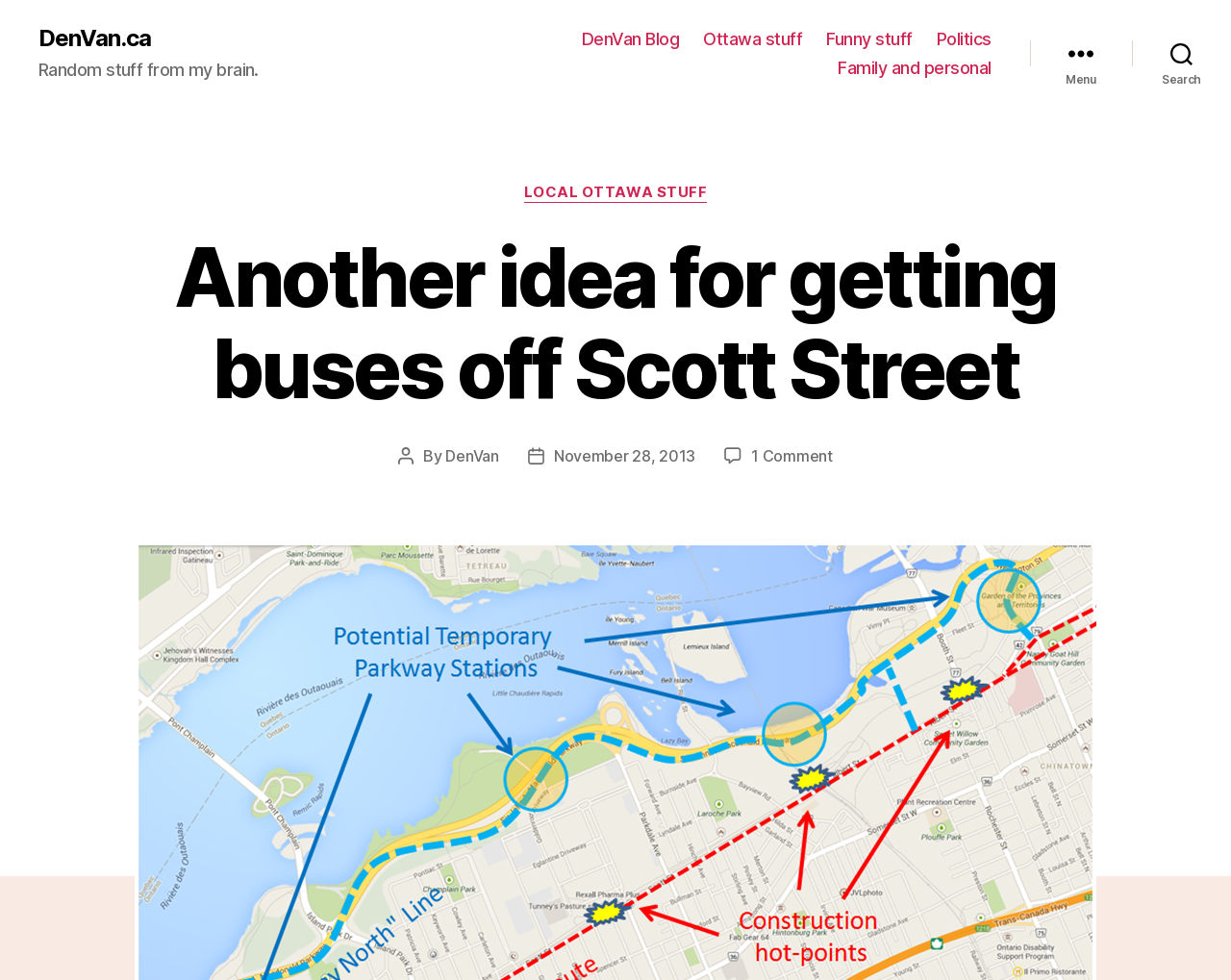When was the post published?
Provide a one-word or short-phrase answer based on the image.

November 28, 2013